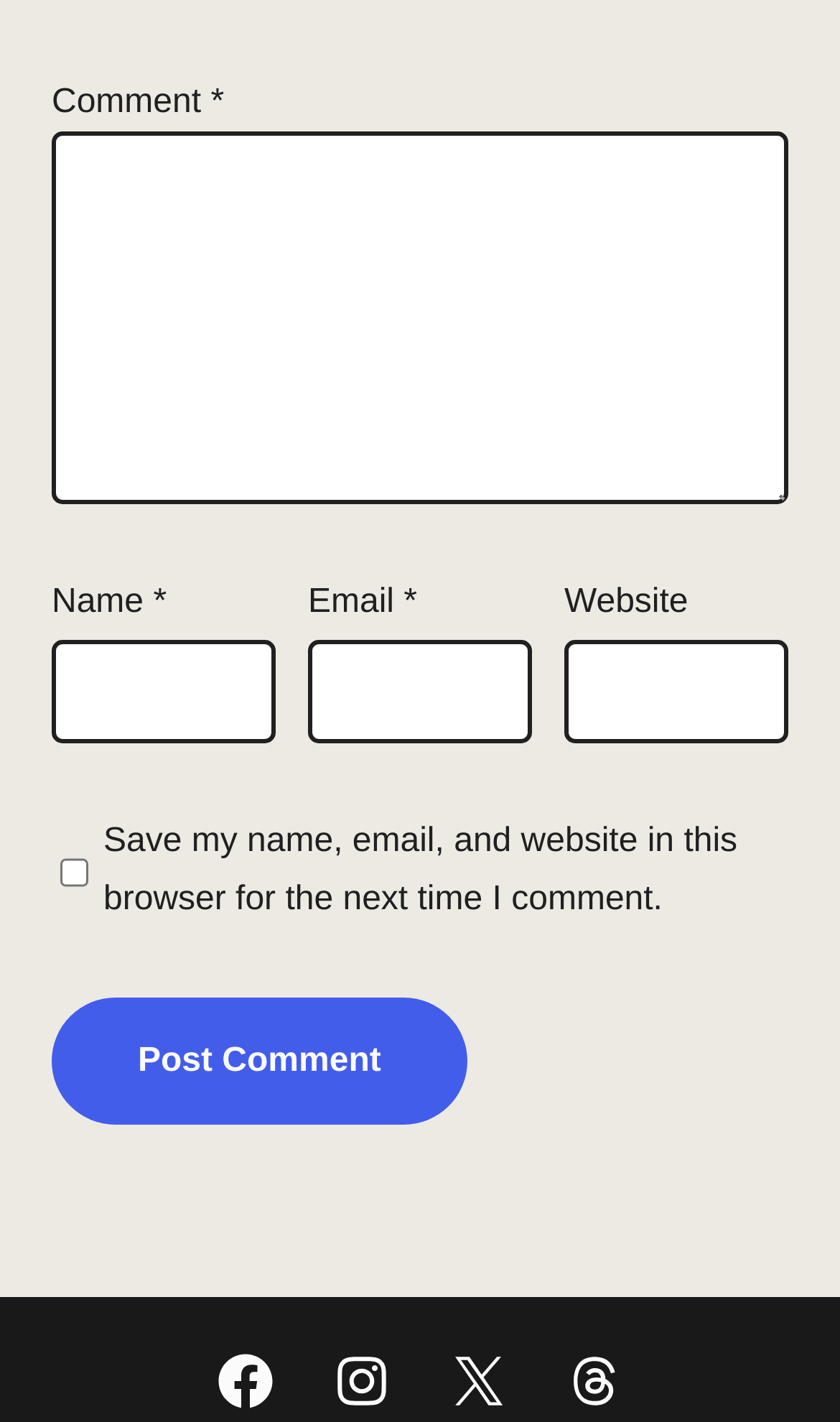Provide a short answer using a single word or phrase for the following question: 
What is the label of the button used to submit a comment?

Post Comment